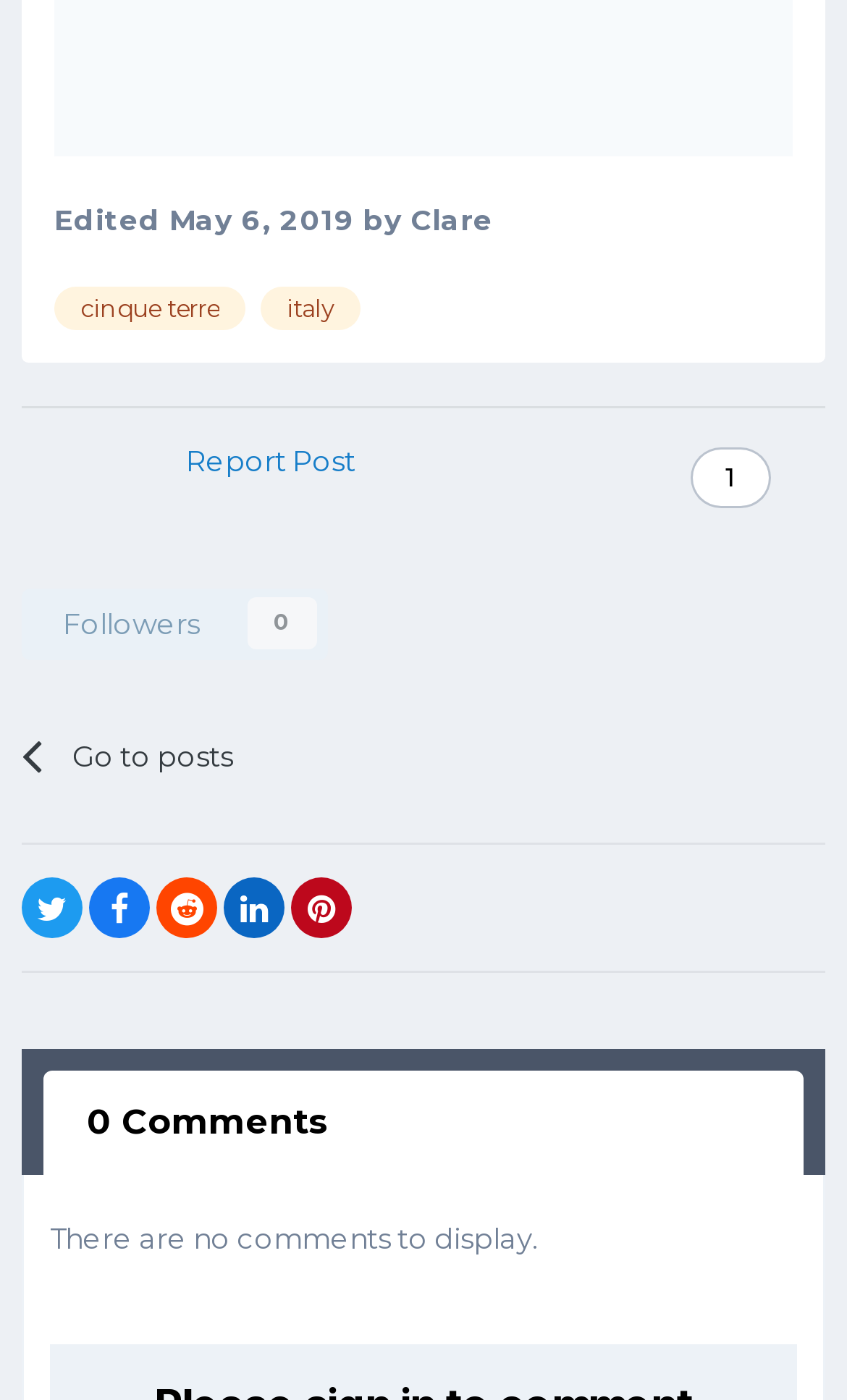Provide a brief response to the question below using one word or phrase:
How many comments are there on this post?

0